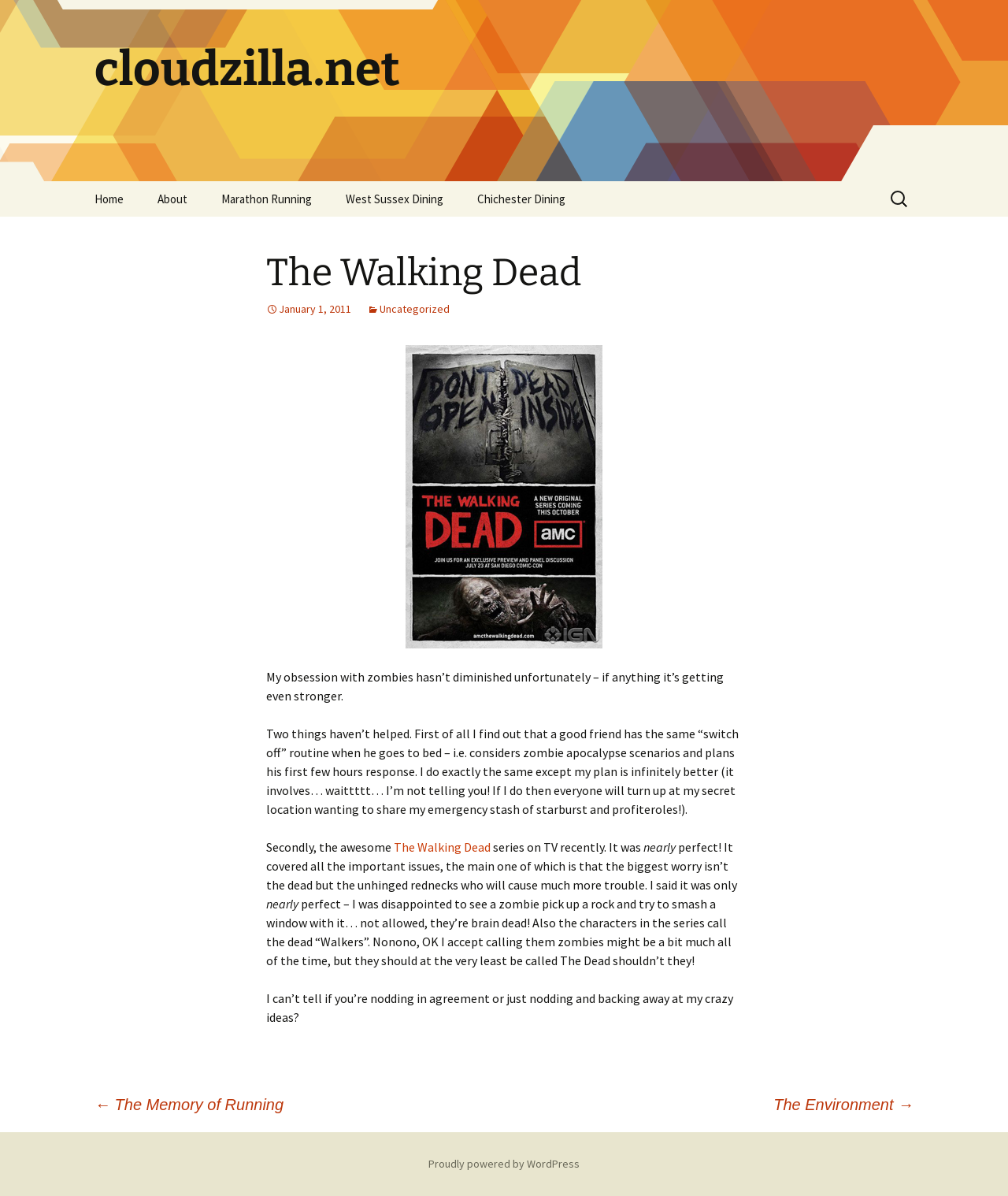Summarize the webpage with intricate details.

This webpage is about a personal blog, specifically an article titled "The Walking Dead". At the top, there is a header section with a link to the website's homepage, "cloudzilla.net", and a search bar on the right side. Below the header, there is a navigation menu with links to different sections of the website, including "Home", "About", "Marathon Running", "West Sussex Dining", and "Chichester Dining".

The main content of the webpage is an article about the author's obsession with zombies, which has not diminished over time. The article is divided into several paragraphs, with a header that reads "The Walking Dead" and a timestamp indicating that it was posted on January 1, 2011. There is also an image embedded in the article, but its content is not specified.

The article discusses the author's fascination with zombies and how it has been fueled by a friend's similar interest and a TV series about zombies. The author shares their thoughts on the TV series, including some criticisms and opinions on how zombies should behave. The tone of the article is casual and conversational, with the author addressing the reader directly and asking rhetorical questions.

At the bottom of the webpage, there are links to previous and next articles, as well as a footer section with a link to the website's WordPress platform.